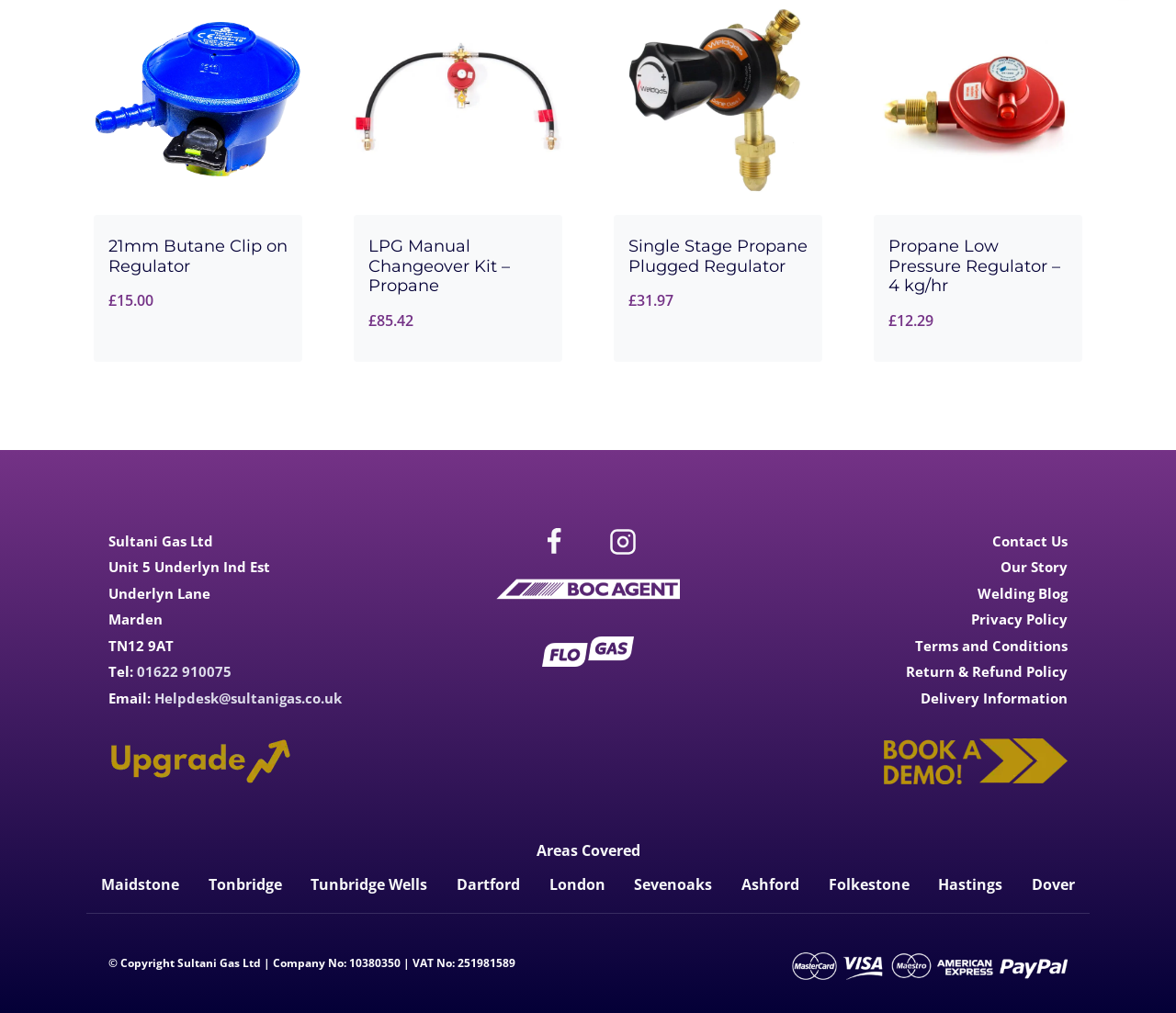For the element described, predict the bounding box coordinates as (top-left x, top-left y, bottom-right x, bottom-right y). All values should be between 0 and 1. Element description: Return & Refund Policy

[0.77, 0.654, 0.908, 0.672]